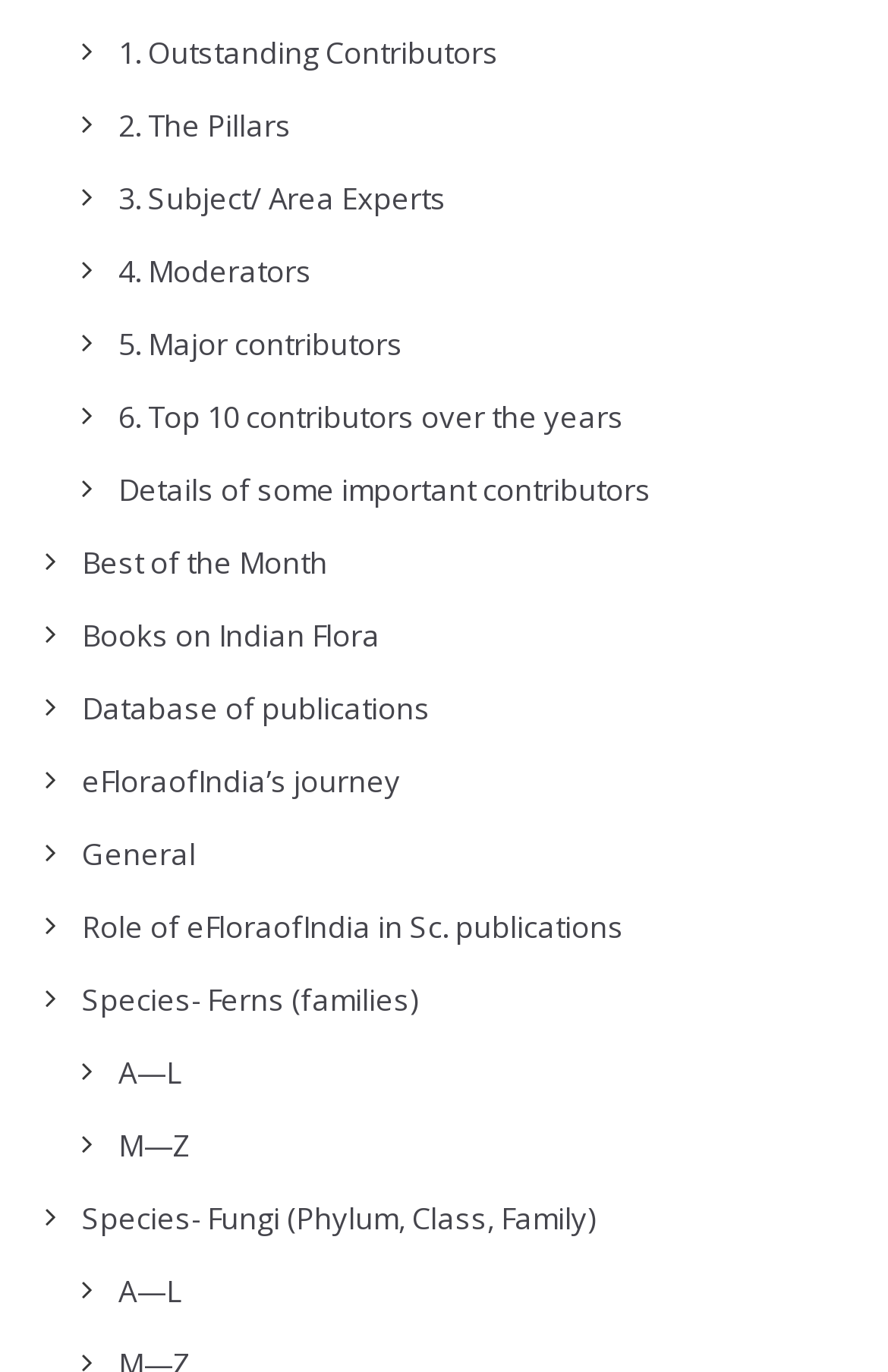Locate the bounding box coordinates of the region to be clicked to comply with the following instruction: "Explore books on Indian flora". The coordinates must be four float numbers between 0 and 1, in the form [left, top, right, bottom].

[0.092, 0.447, 0.428, 0.477]